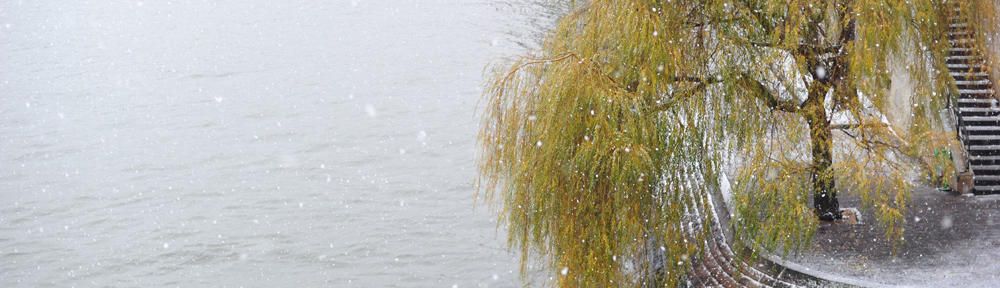Create a detailed narrative for the image.

The image captures a serene winter scene, depicting a tranquil riverbank blanketed in soft, white snowflakes. Prominent in the foreground is a graceful willow tree, its drooping branches adorned with delicate yellow leaves, contrasting beautifully against the monochromatic backdrop of falling snow and the calm, misty water. The gentle curves of the stone steps lead gracefully down to the water, inviting contemplation amidst the serene atmosphere. This picturesque setting evokes a sense of quietude and peacefulness, perfect for a reflective moment or a leisurely stroll by the riverside.